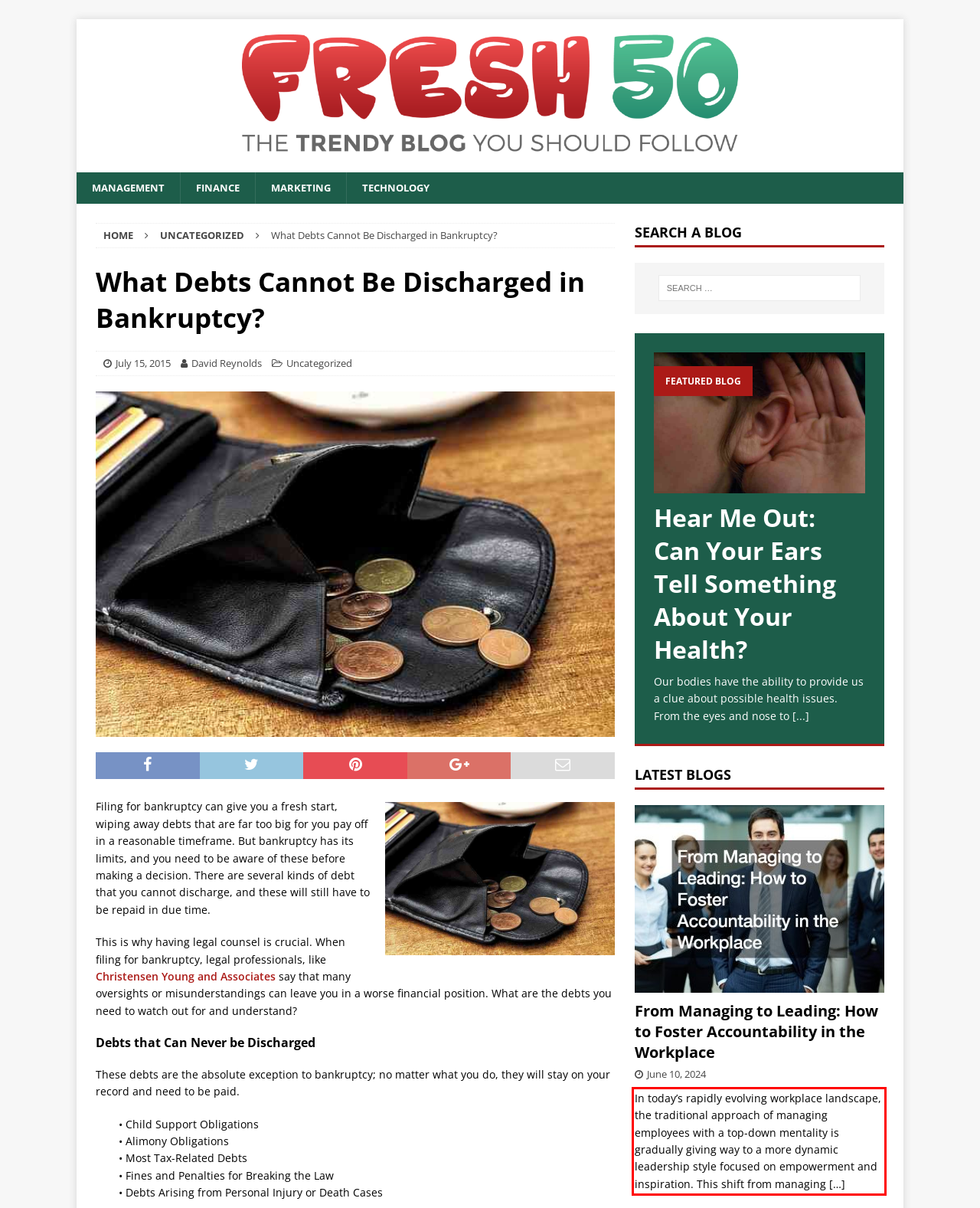Please analyze the provided webpage screenshot and perform OCR to extract the text content from the red rectangle bounding box.

In today’s rapidly evolving workplace landscape, the traditional approach of managing employees with a top-down mentality is gradually giving way to a more dynamic leadership style focused on empowerment and inspiration. This shift from managing […]